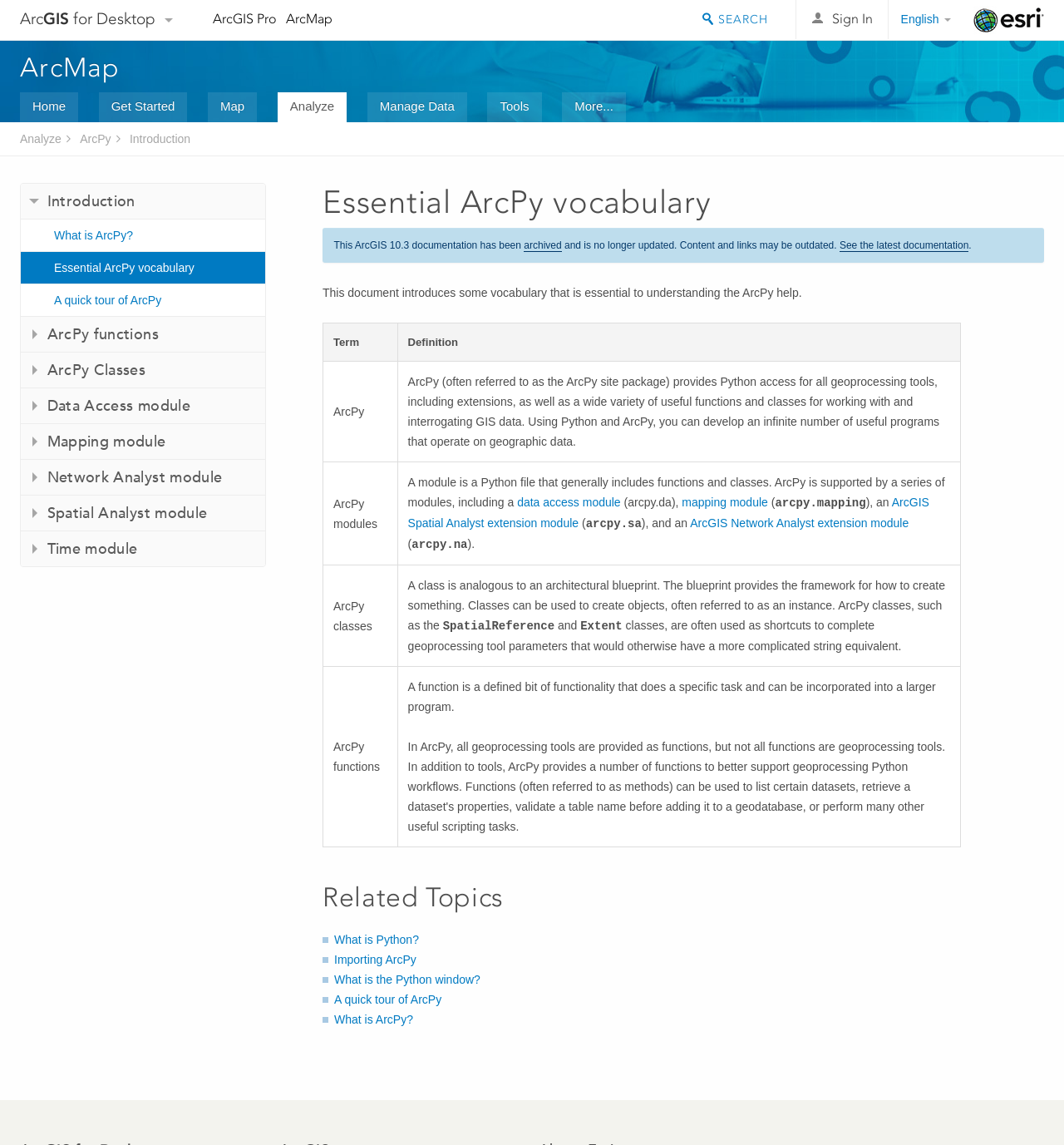Can you determine the bounding box coordinates of the area that needs to be clicked to fulfill the following instruction: "Click on Gregory Sarver's profile"?

None